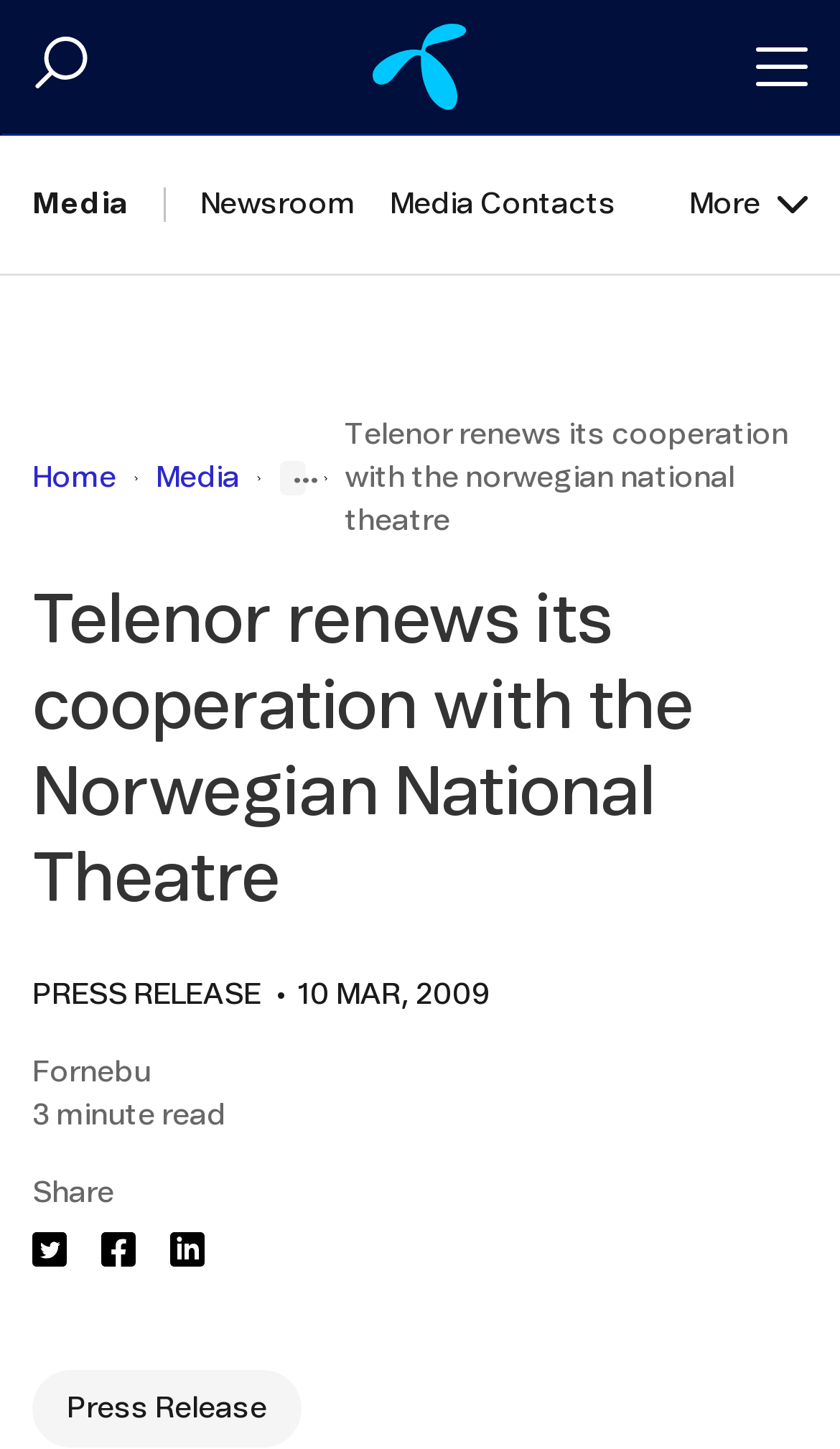What are the options to share the article?
Could you give a comprehensive explanation in response to this question?

The question asks about the options to share the article. By looking at the webpage, we can see that there are links to share the article on Twitter, Facebook, and LinkedIn, which are the options to share the article.